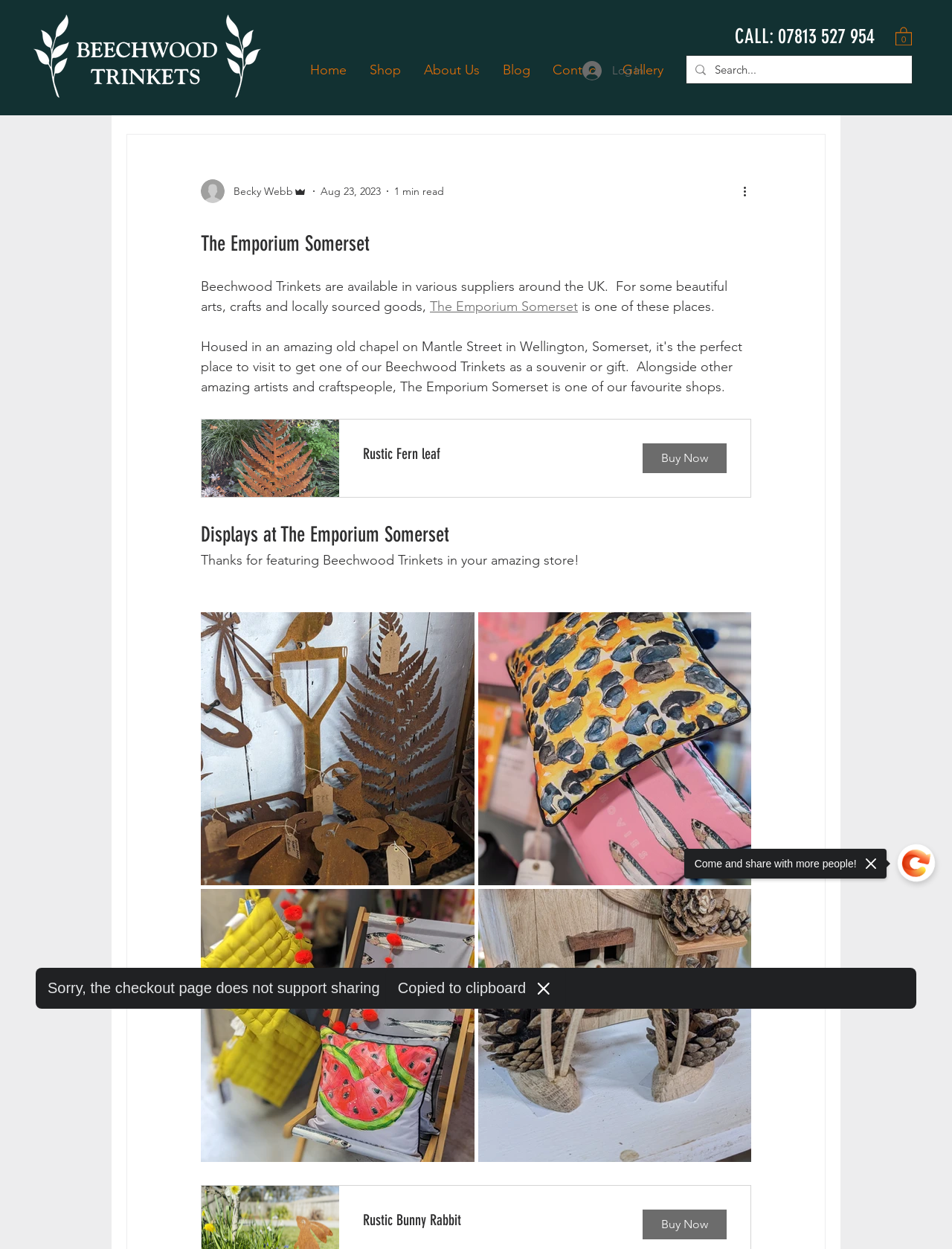Highlight the bounding box coordinates of the region I should click on to meet the following instruction: "View the 'About Us' page".

[0.434, 0.046, 0.516, 0.066]